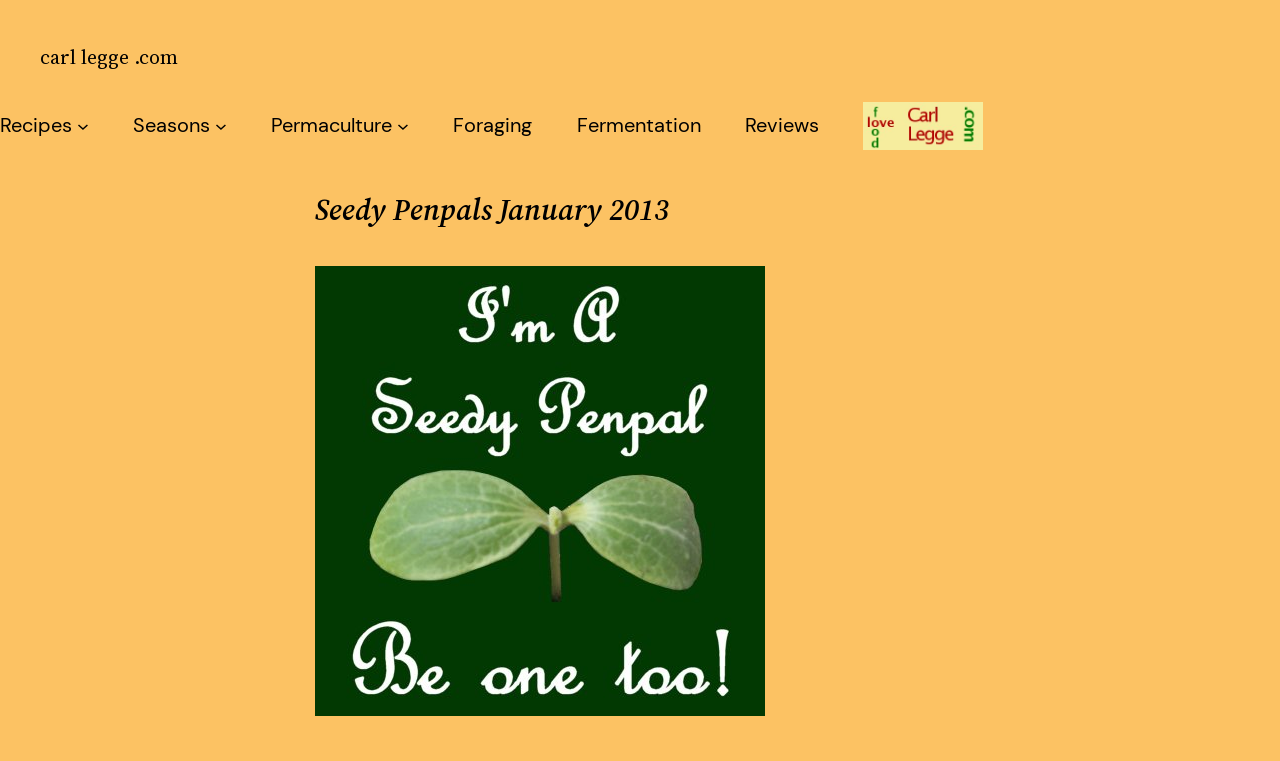Use one word or a short phrase to answer the question provided: 
What is the main topic of the webpage?

Seedy Penpals